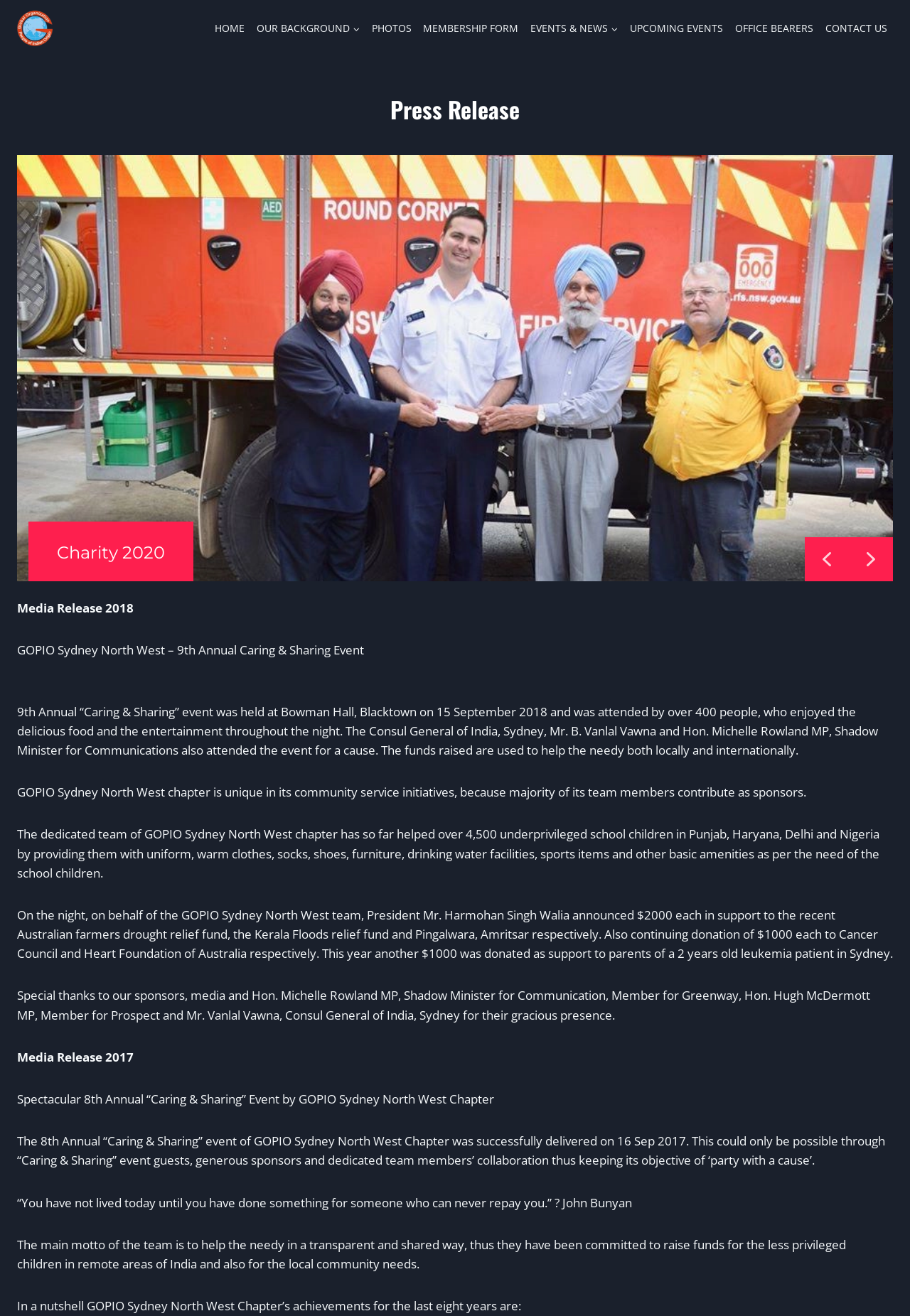Please give the bounding box coordinates of the area that should be clicked to fulfill the following instruction: "Click the CONTACT US link". The coordinates should be in the format of four float numbers from 0 to 1, i.e., [left, top, right, bottom].

[0.9, 0.011, 0.981, 0.032]